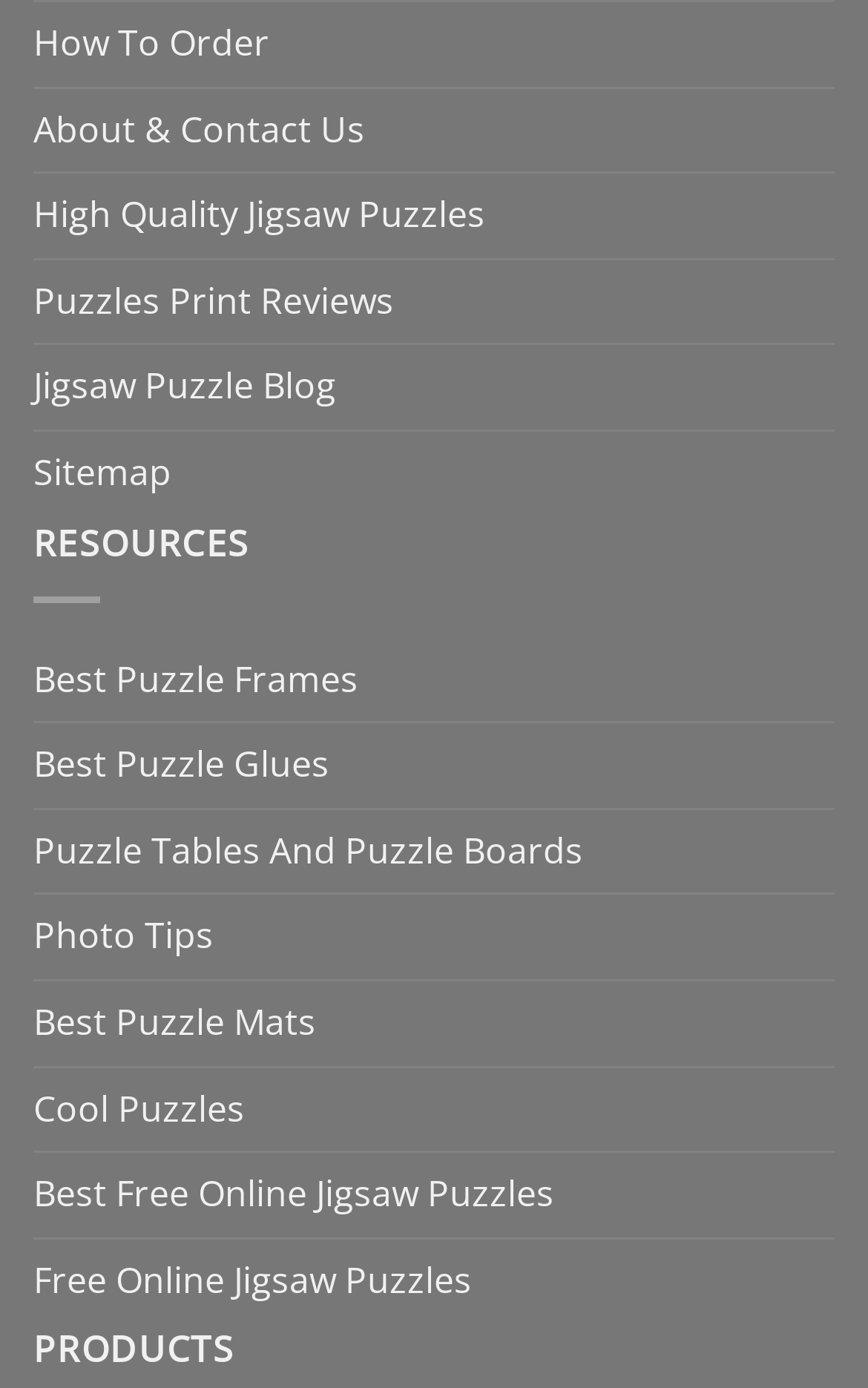Please identify the bounding box coordinates of the area that needs to be clicked to fulfill the following instruction: "Read 'Puzzle Tables And Puzzle Boards'."

[0.038, 0.583, 0.672, 0.644]